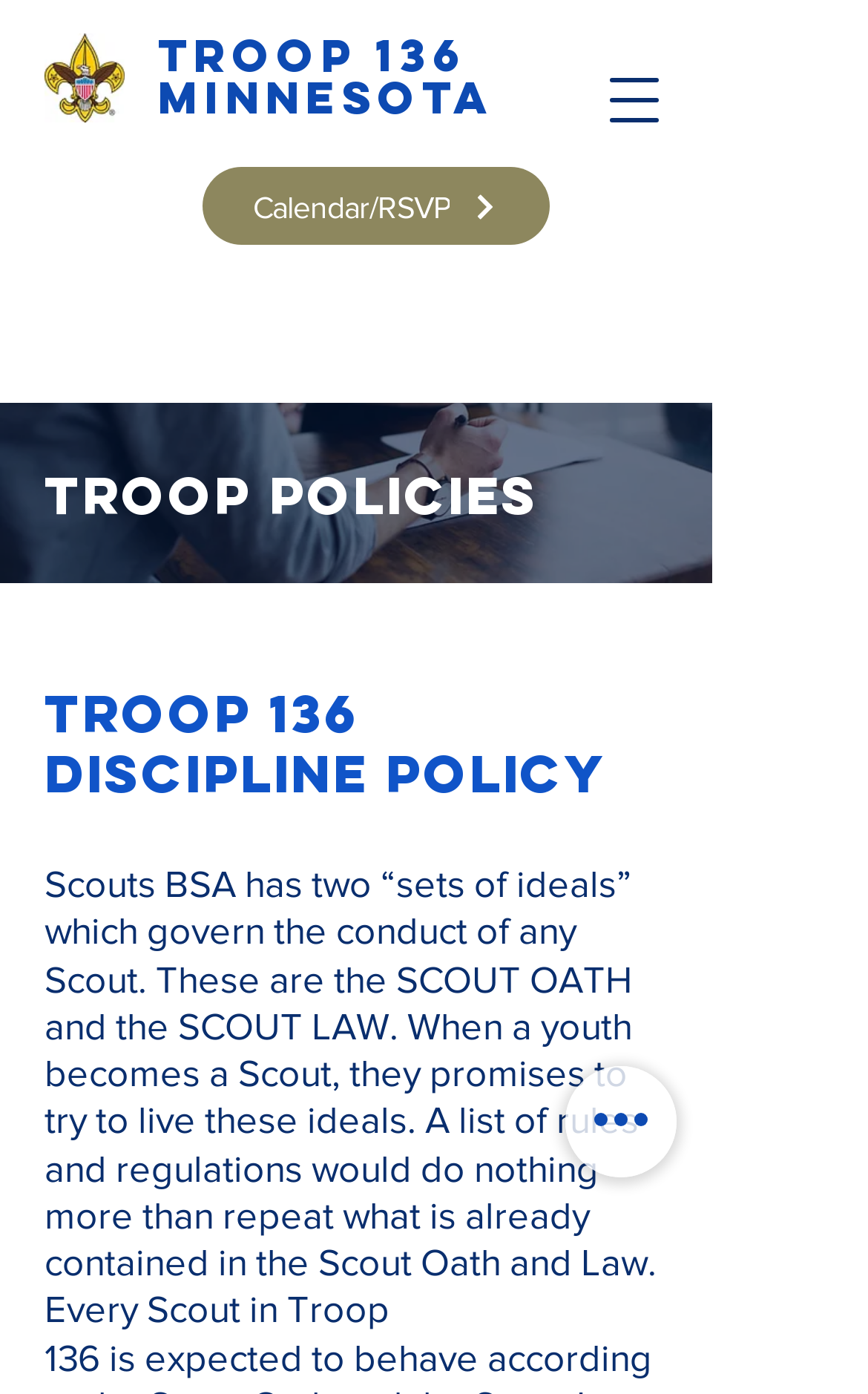Could you identify the text that serves as the heading for this webpage?

TROOP 136 DISCIPLINE POLICY